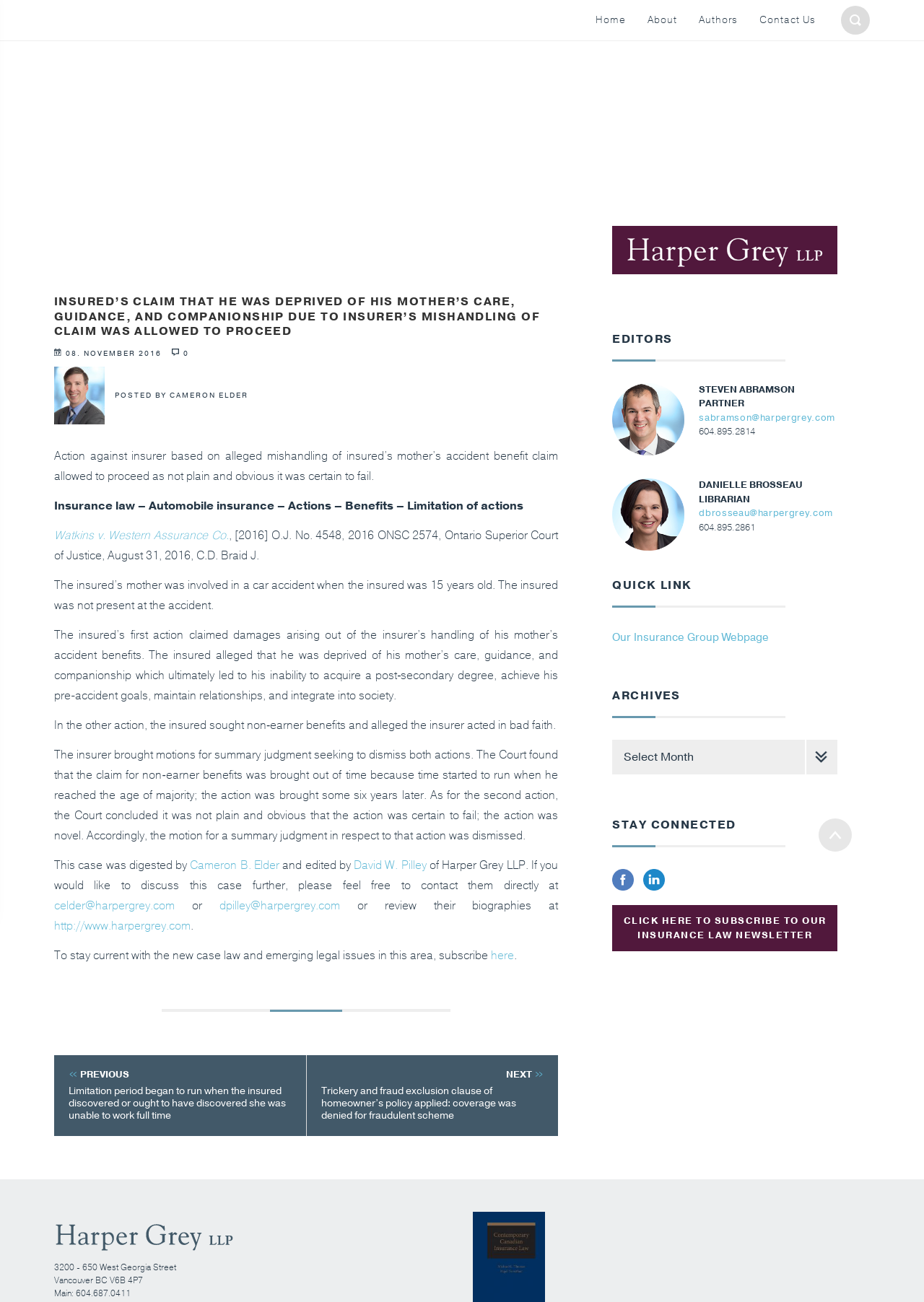Generate the text content of the main headline of the webpage.

INSURED’S CLAIM THAT HE WAS DEPRIVED OF HIS MOTHER’S CARE, GUIDANCE, AND COMPANIONSHIP DUE TO INSURER’S MISHANDLING OF CLAIM WAS ALLOWED TO PROCEED